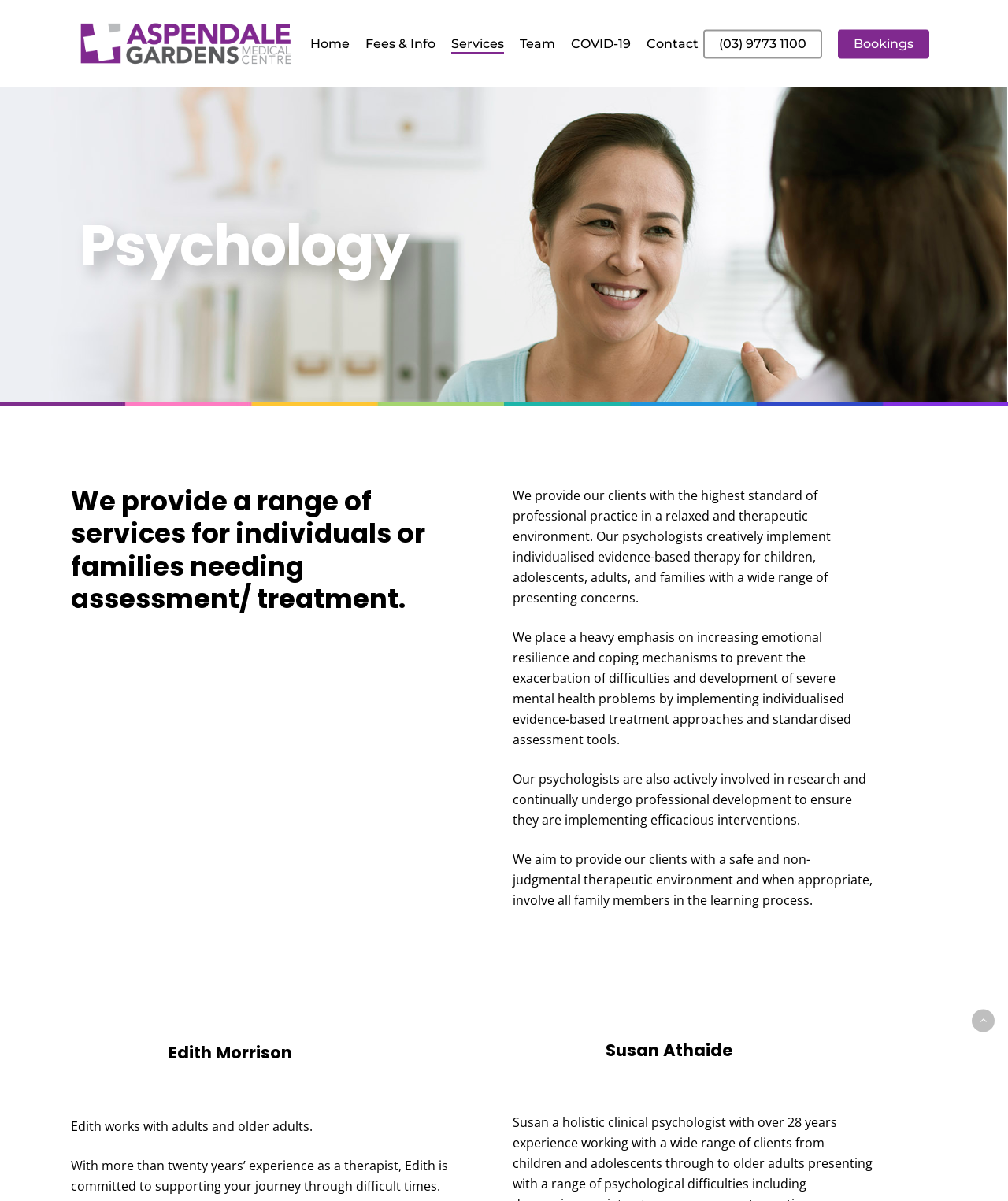Please determine the bounding box coordinates of the element's region to click for the following instruction: "View services provided".

[0.447, 0.03, 0.5, 0.043]